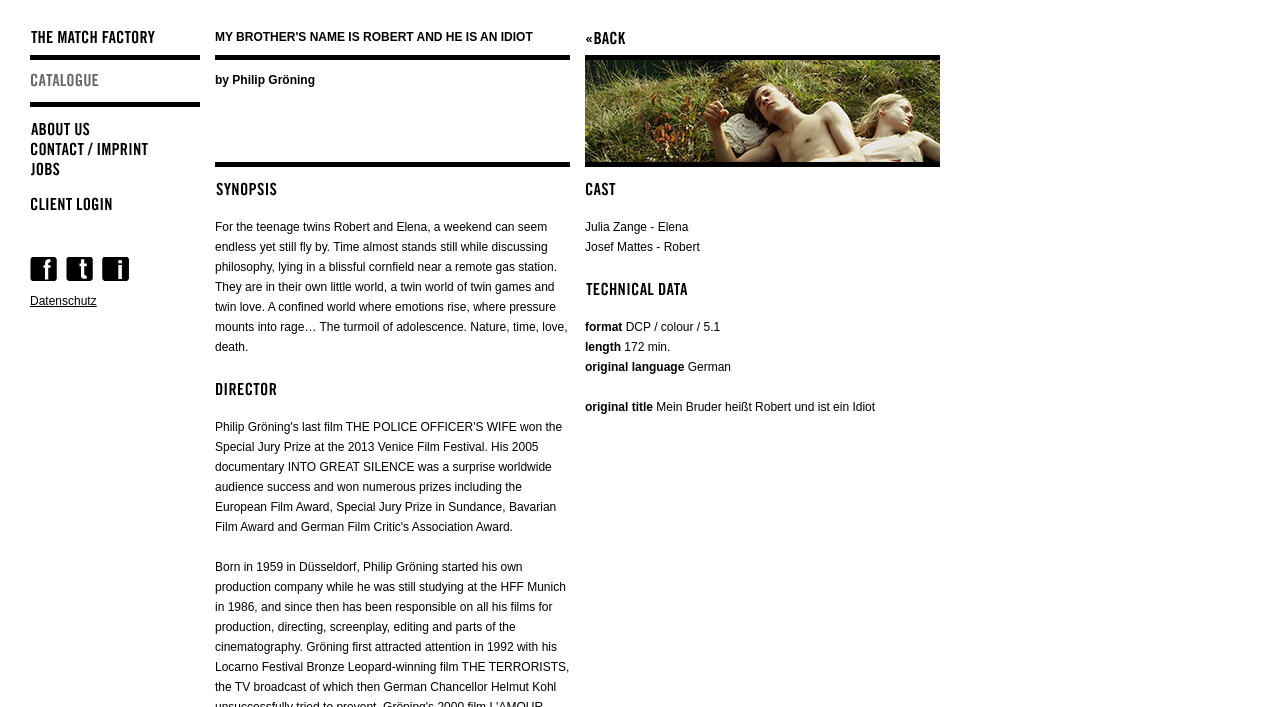Please identify the coordinates of the bounding box for the clickable region that will accomplish this instruction: "Click on the 'Go back' link".

[0.457, 0.028, 0.59, 0.078]